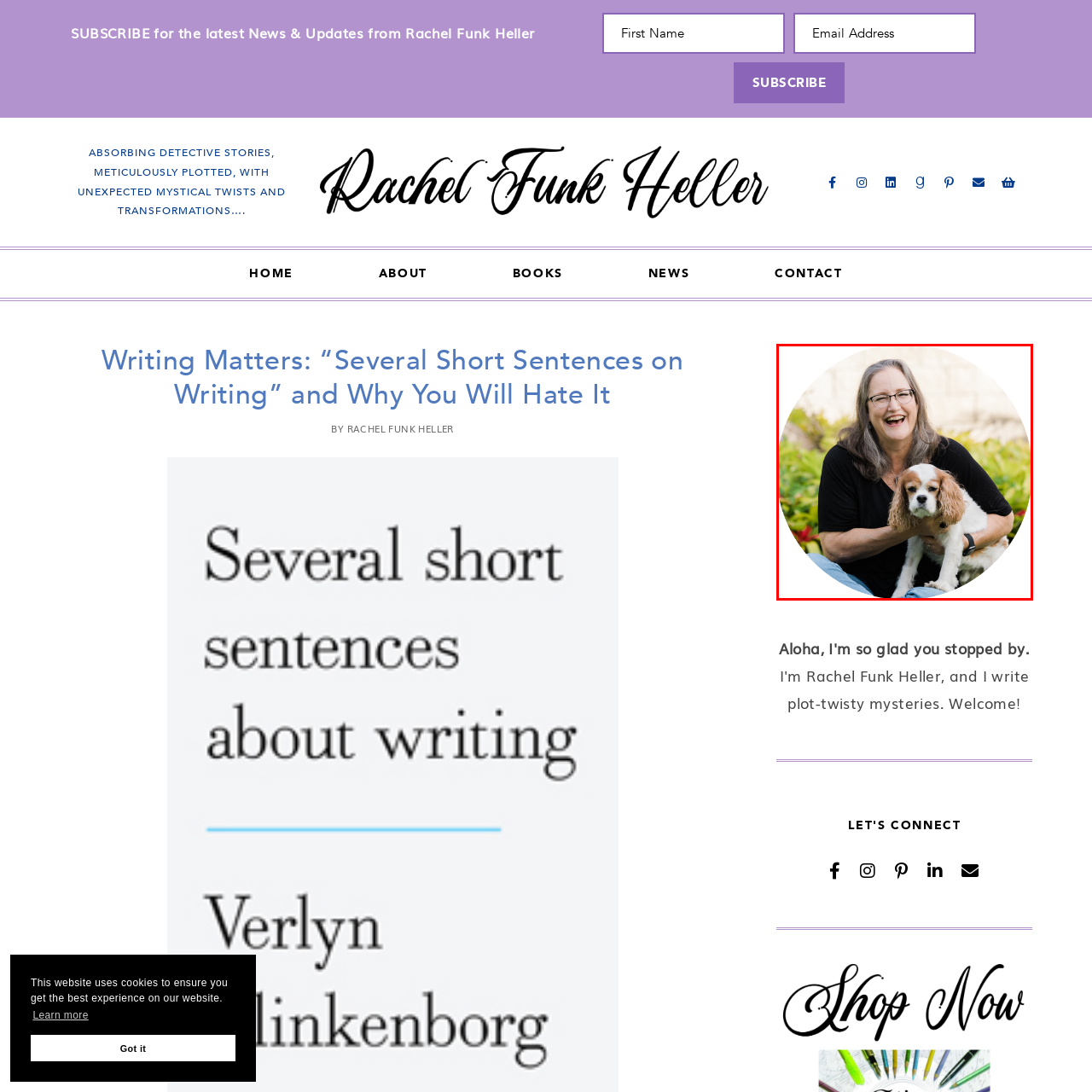What type of dog is the woman holding?  
Pay attention to the image within the red frame and give a detailed answer based on your observations from the image.

The caption specifically mentions that the woman is holding a 'Cavalier King Charles Spaniel', which is a breed of dog.